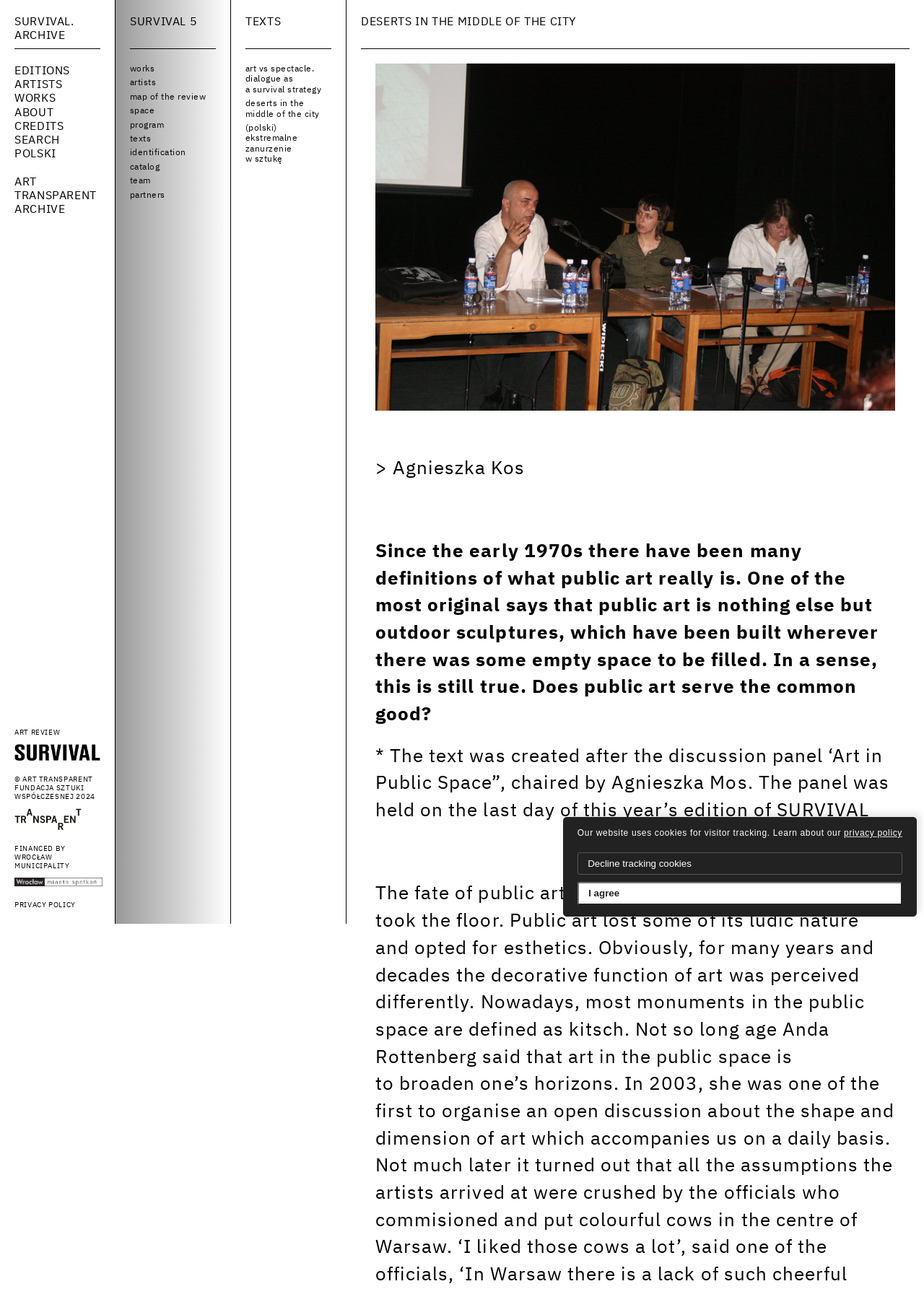Summarize the contents and layout of the webpage in detail.

The webpage is an archive of a survival-themed art project, with a focus on deserts in the middle of the city. At the top, there is a heading that reads "SURVIVAL. ARCHIVE SURVIVAL. ARCHIVE SURVIVAL. ARCHIVE" with a link to the same title. Below this, there are several links to different sections of the website, including "EDITIONS", "ARTISTS", "WORKS", "ABOUT", "CREDITS", "SEARCH", and "POLSKI".

On the left side of the page, there is a column with several links to different parts of the website, including "ART TRANSPARENT ARCHIVE", "ART REVIEW", and "SURVIVAL 5". Below this column, there is a footer section with links to "ART REVIEW", "FINANCED BY WROCŁAW MUNICIPALITY", and "PRIVACY POLICY". There are also two images in this section, one of the "Logo: Art Transparent" and another of the "Logo: Wrocław".

In the main content area, there are several sections with headings and links to different articles or pages. The first section has a heading "SURVIVAL 5" with a link to the same title. Below this, there are links to "WORKS", "ARTISTS", "MAP OF THE REVIEW", "SPACE", "PROGRAM", "TEXTS", "IDENTIFICATION", "CATALOG", "TEAM", and "PARTNERS".

The next section has a heading "TEXTS" with a link to the same title. Below this, there are links to several articles, including "ART VS SPECTACLE. DIALOGUE AS A SURVIVAL STRATEGY", "DESERTS IN THE MIDDLE OF THE CITY", and "(POLSKI) EKSTREMALNE ZANURZENIE W SZTUKĘ".

The final section has a heading "DESERTS IN THE MIDDLE OF THE CITY" with a link to the same title. Below this, there is a paragraph of text that discusses the definition of public art and its role in serving the common good. There is also a link to a discussion panel "ART IN PUBLIC SPACE" and a text that was created after the panel.

At the bottom of the page, there is a notice about the website's use of cookies for visitor tracking, with links to the privacy policy and options to decline or agree to tracking cookies.